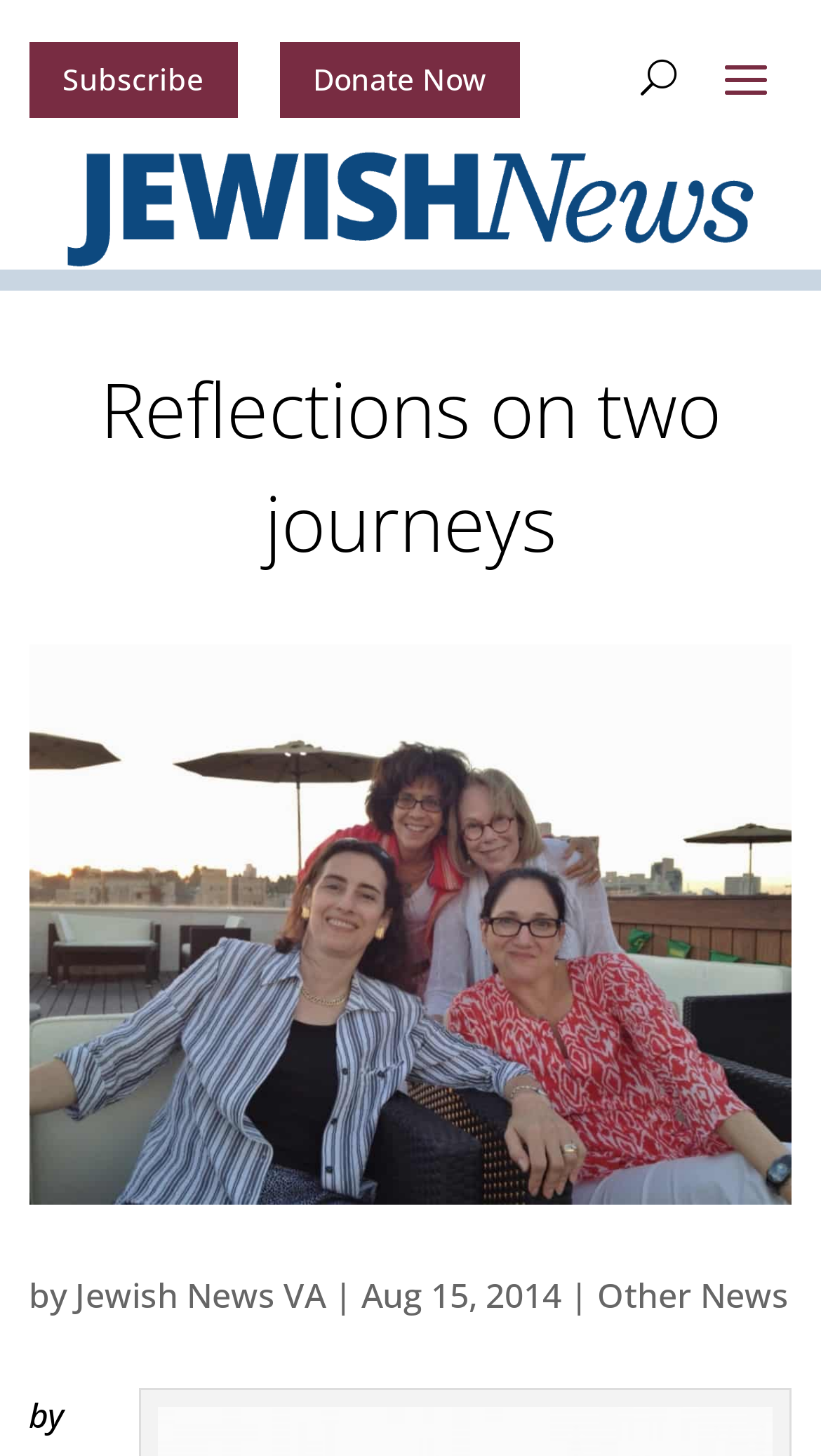What is the category of the article?
Respond to the question with a single word or phrase according to the image.

Other News